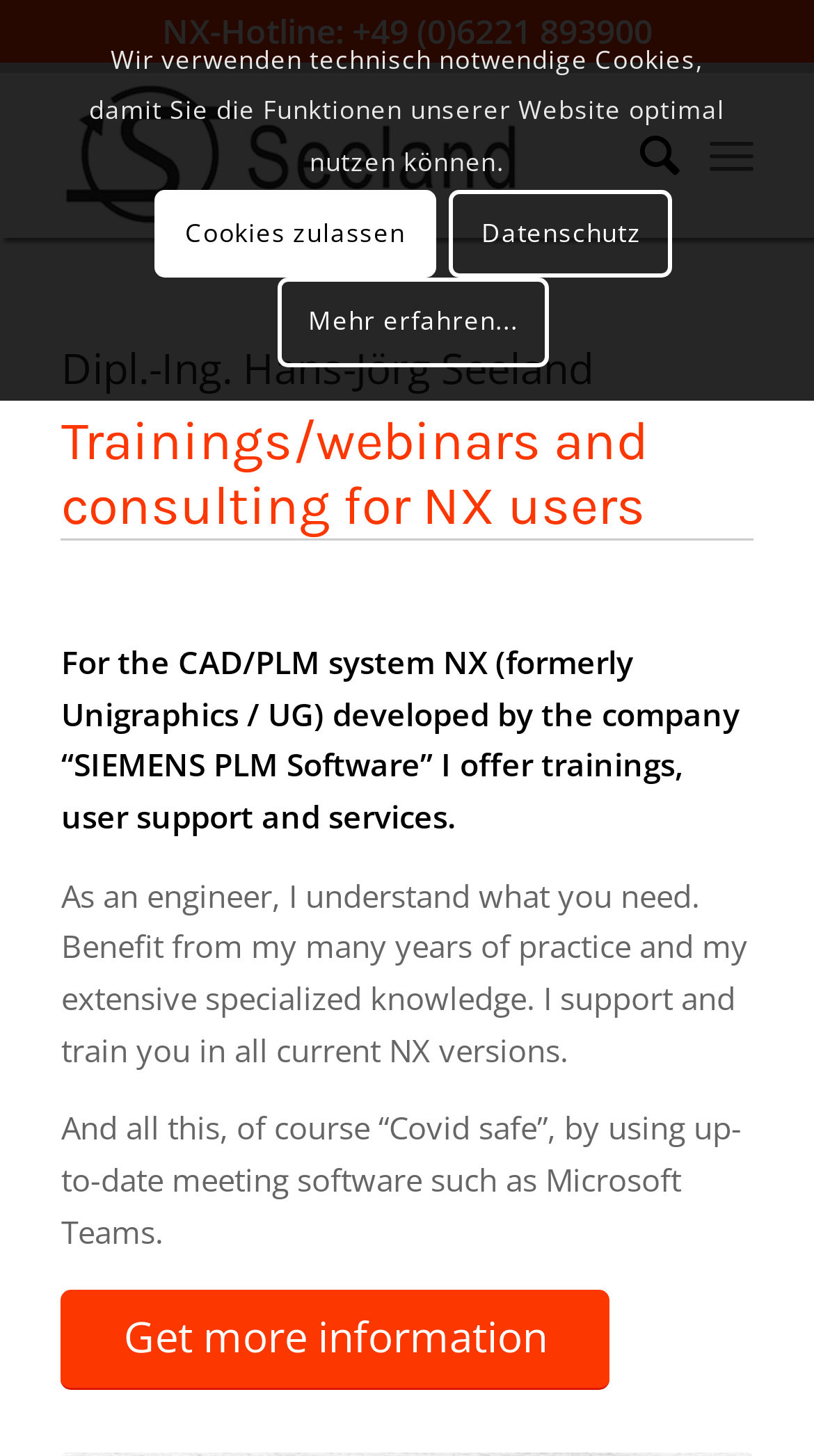What is the phone number for NX-Hotline?
Please answer the question with a single word or phrase, referencing the image.

+49 (0)6221 893900